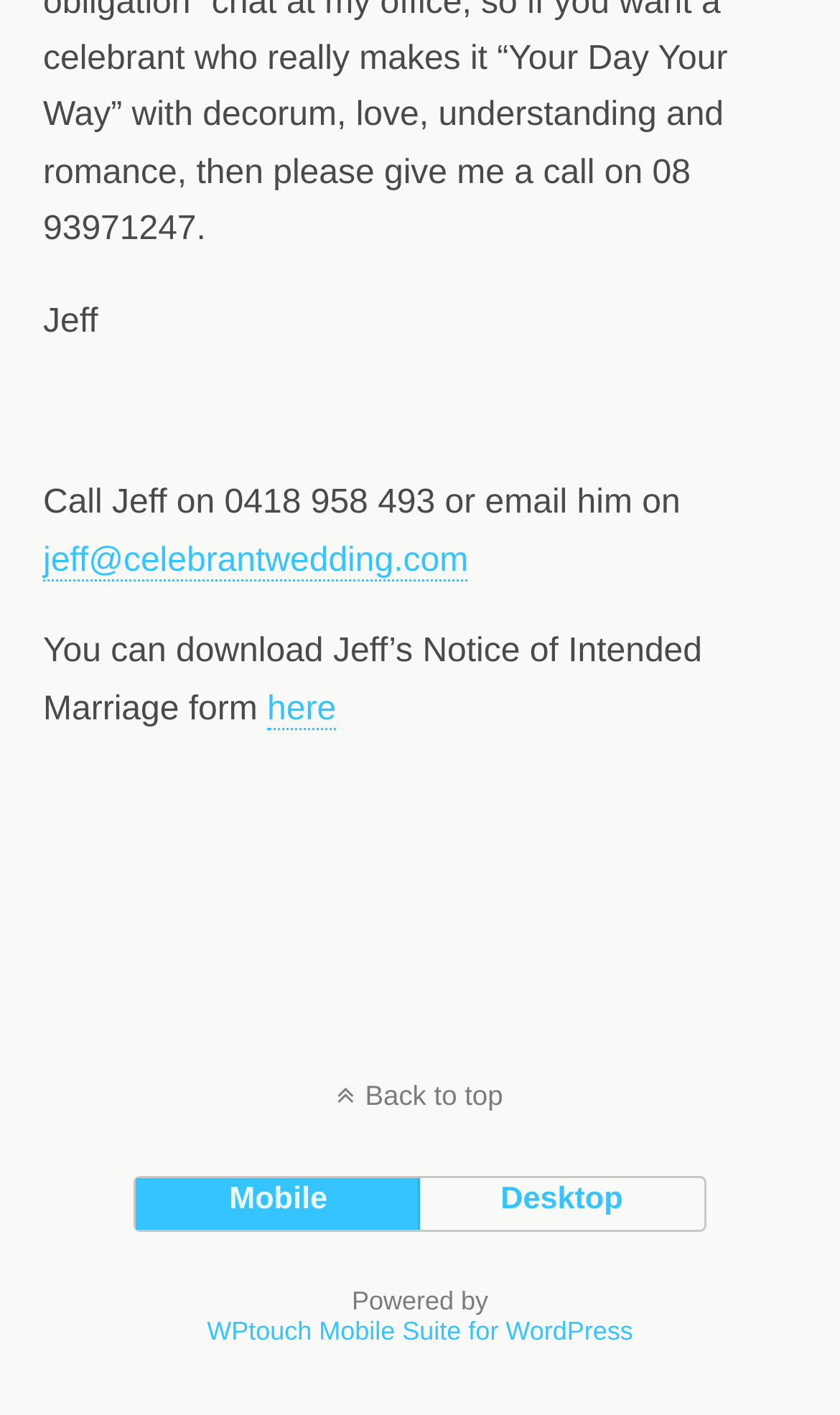Answer the question with a single word or phrase: 
What is the name of the software used to power the webpage?

WPtouch Mobile Suite for WordPress